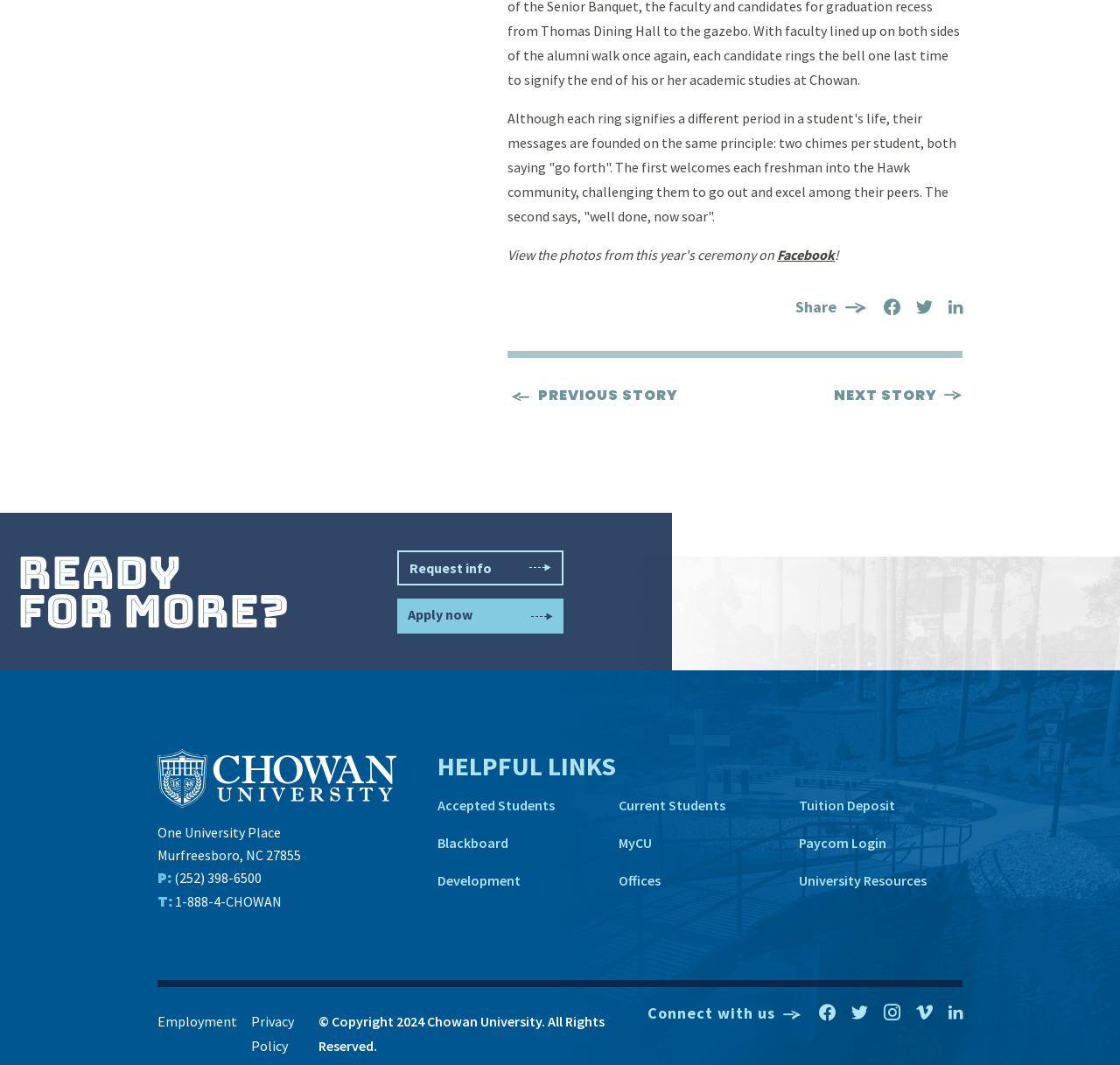Please find the bounding box coordinates of the element's region to be clicked to carry out this instruction: "Request more information".

[0.355, 0.516, 0.503, 0.549]